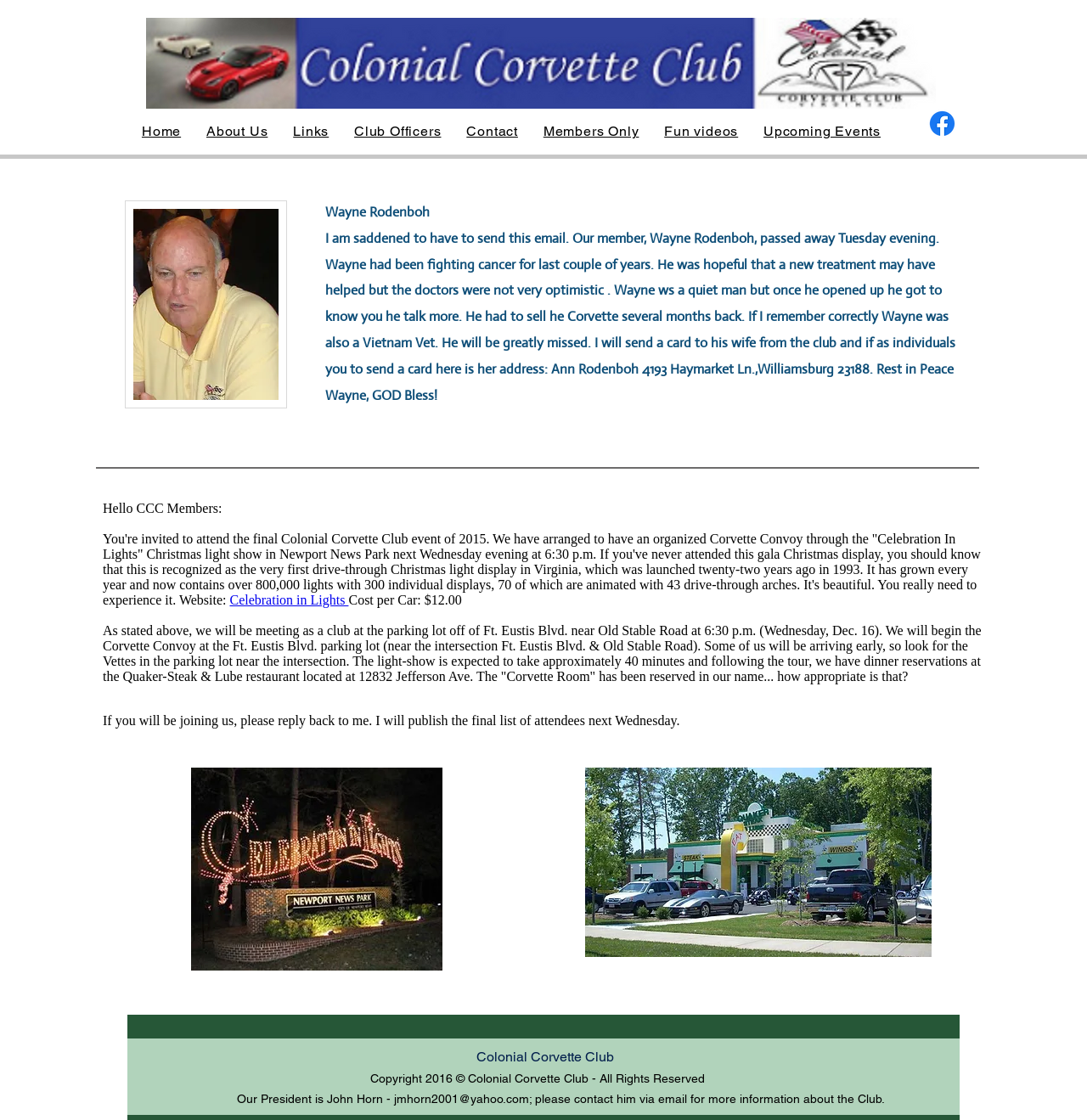Locate the bounding box coordinates of the area you need to click to fulfill this instruction: 'Visit the About Us page'. The coordinates must be in the form of four float numbers ranging from 0 to 1: [left, top, right, bottom].

[0.181, 0.104, 0.256, 0.13]